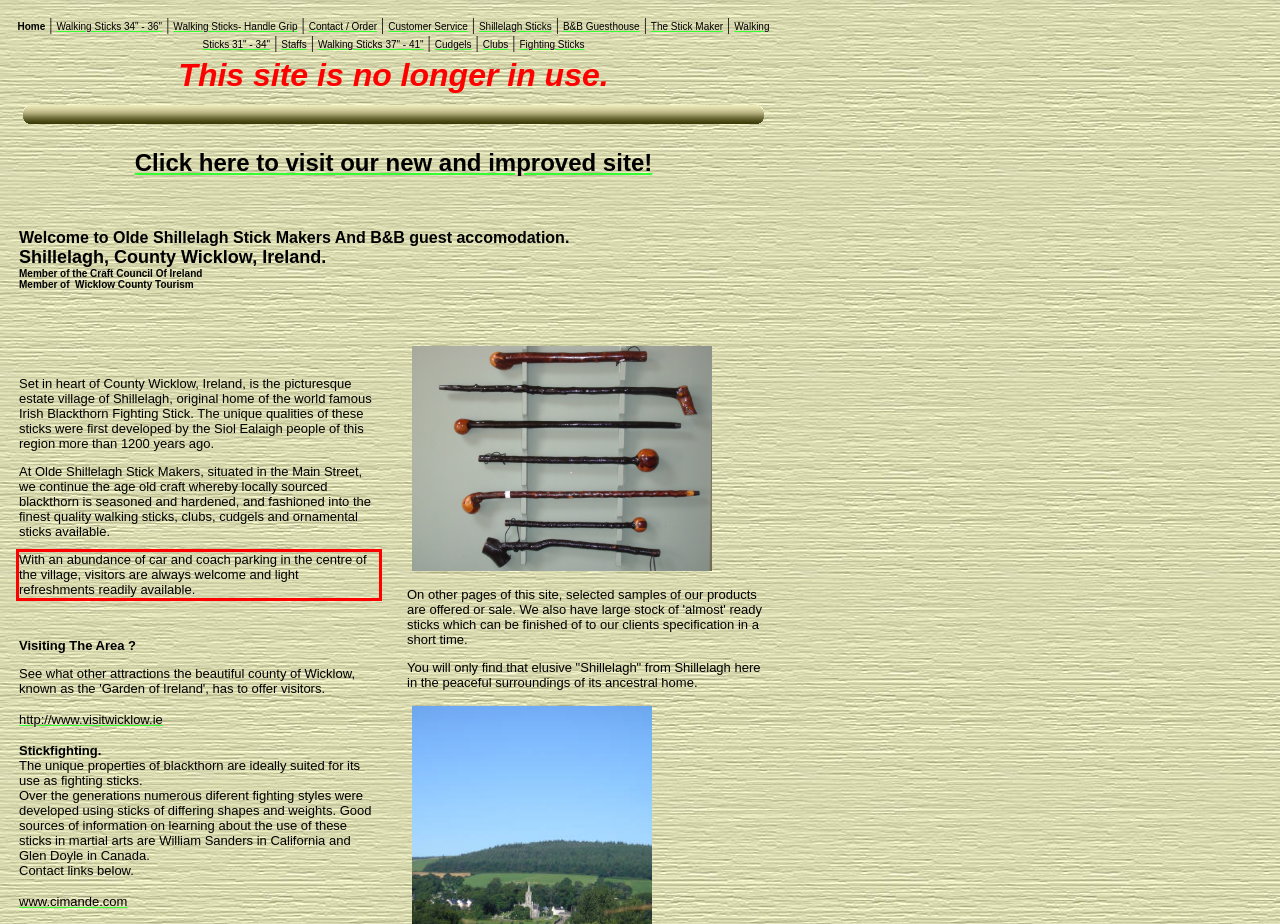Please examine the webpage screenshot and extract the text within the red bounding box using OCR.

With an abundance of car and coach parking in the centre of the village, visitors are always welcome and light refreshments readily available.